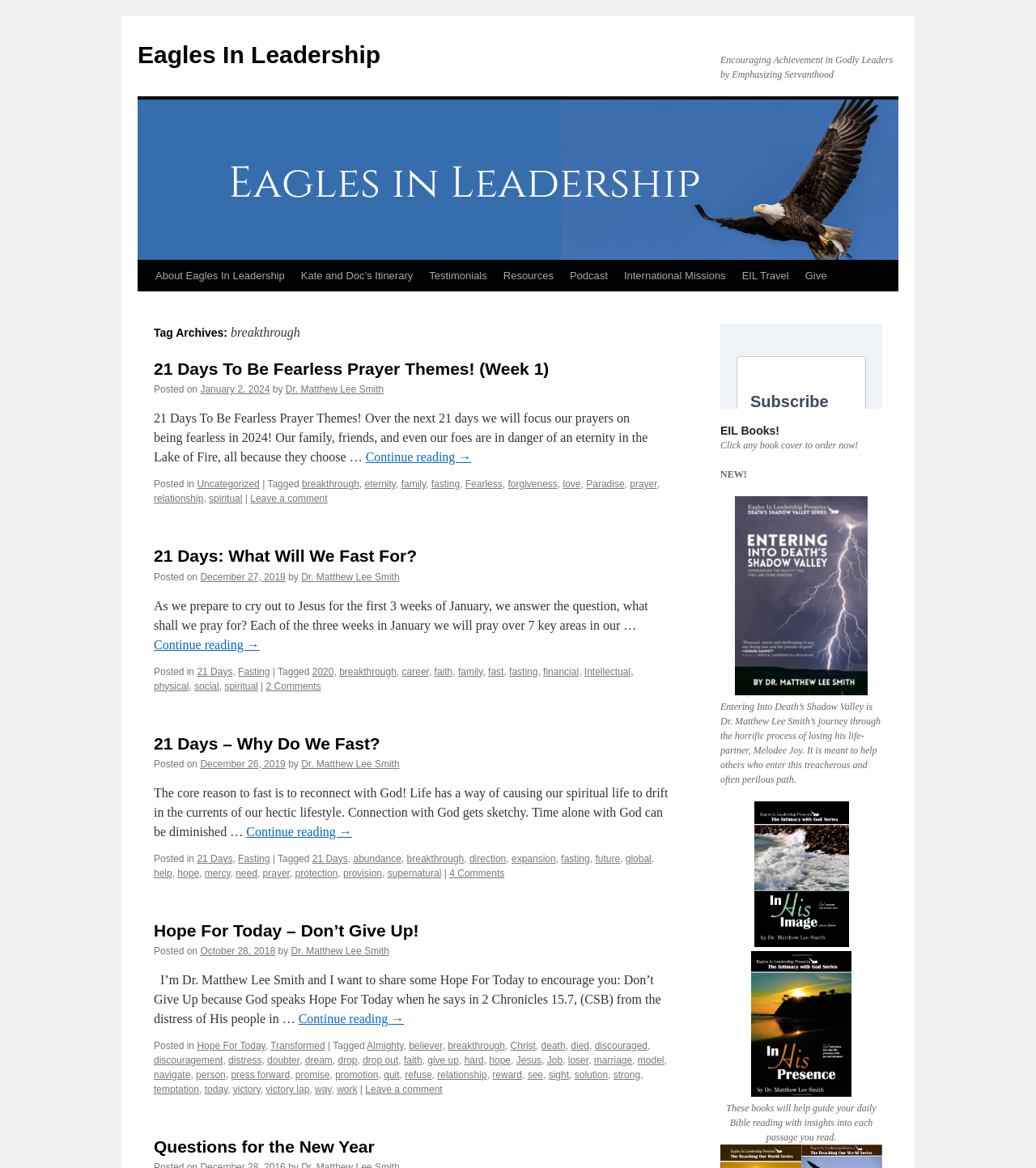How many tags are associated with the third article?
Using the visual information, answer the question in a single word or phrase.

11